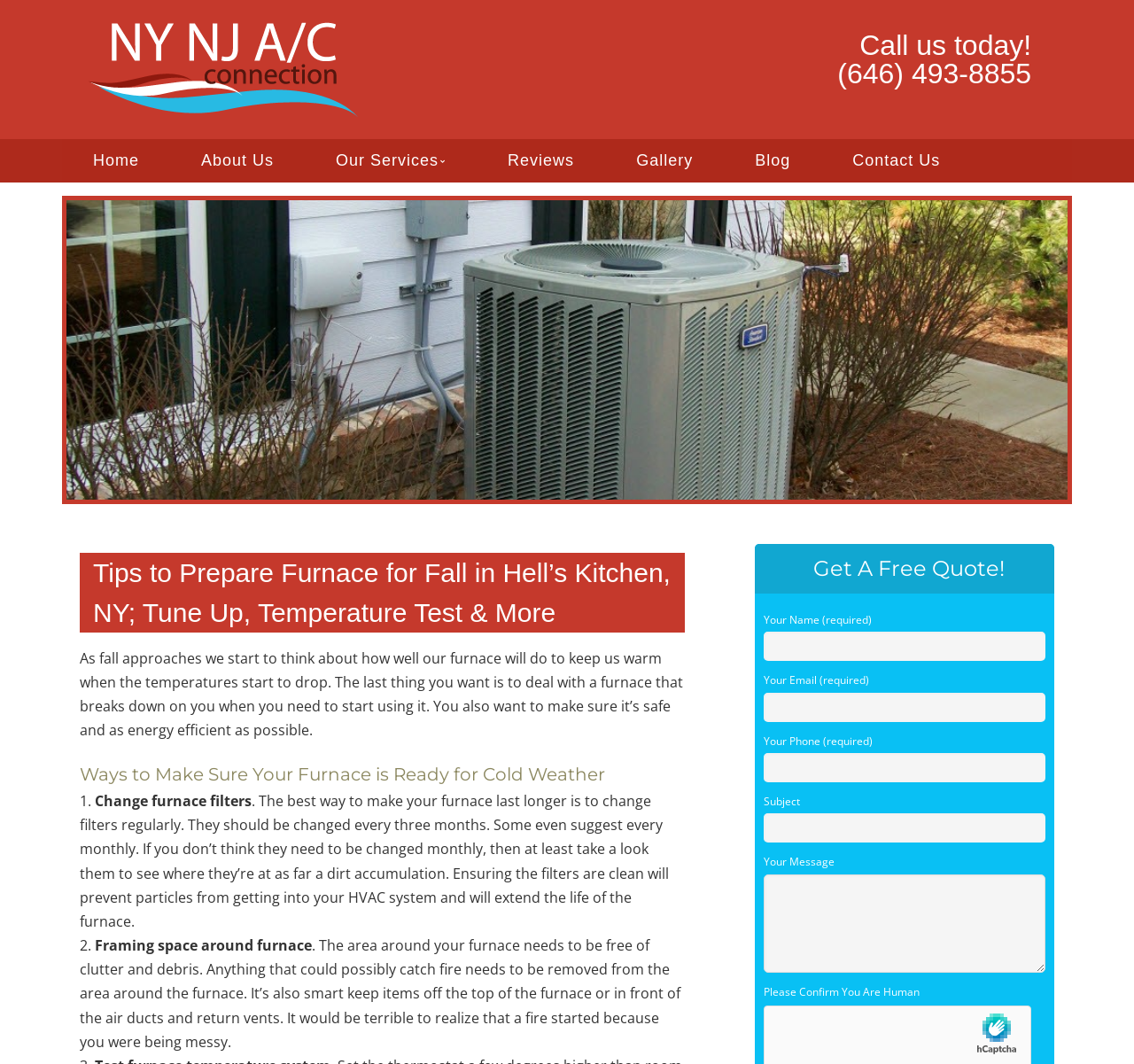What is required to get a free quote?
Look at the image and answer with only one word or phrase.

Name, Email, and Phone